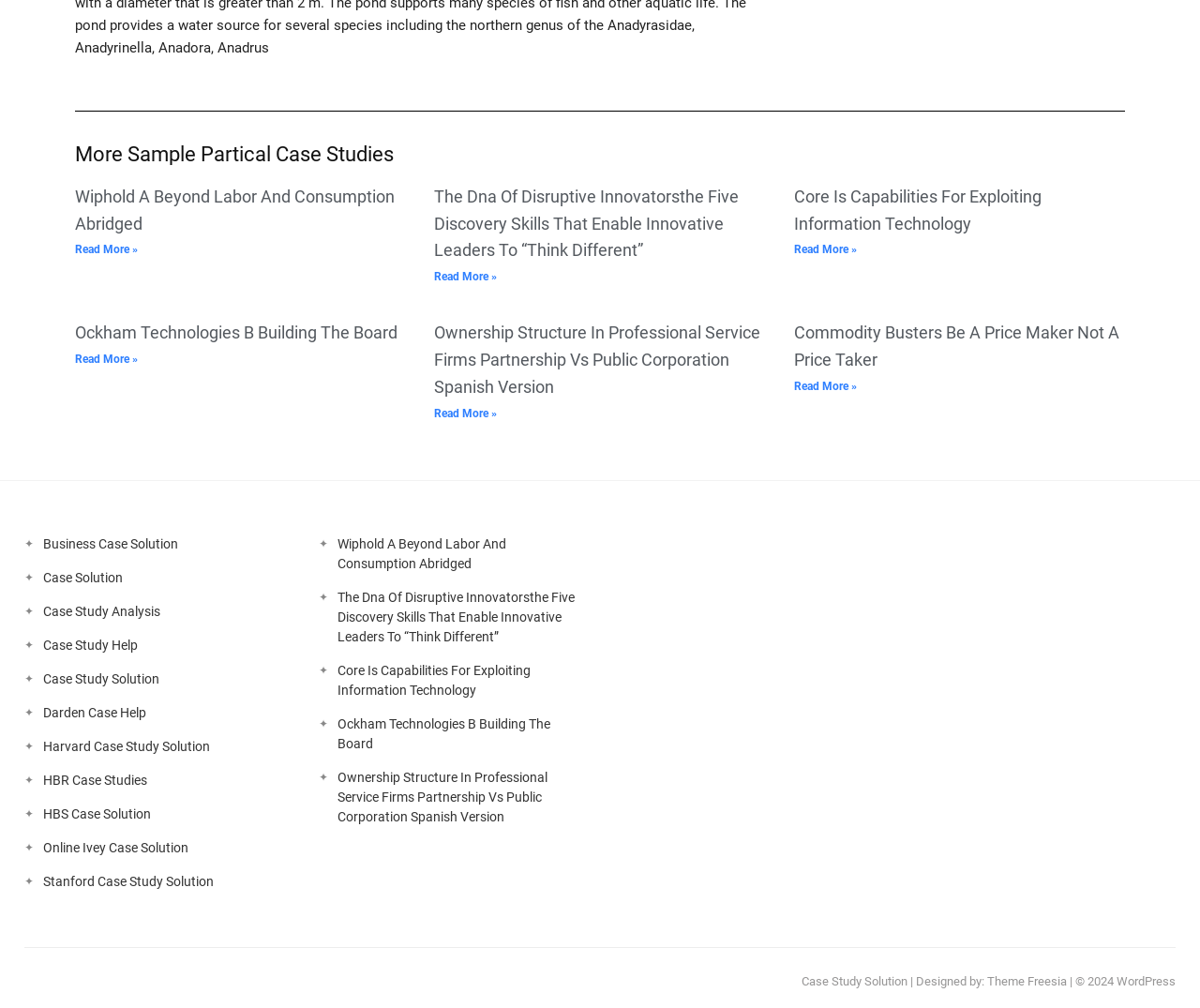Identify the bounding box coordinates for the element you need to click to achieve the following task: "Get more information about Core Is Capabilities For Exploiting Information Technology". Provide the bounding box coordinates as four float numbers between 0 and 1, in the form [left, top, right, bottom].

[0.661, 0.241, 0.714, 0.254]